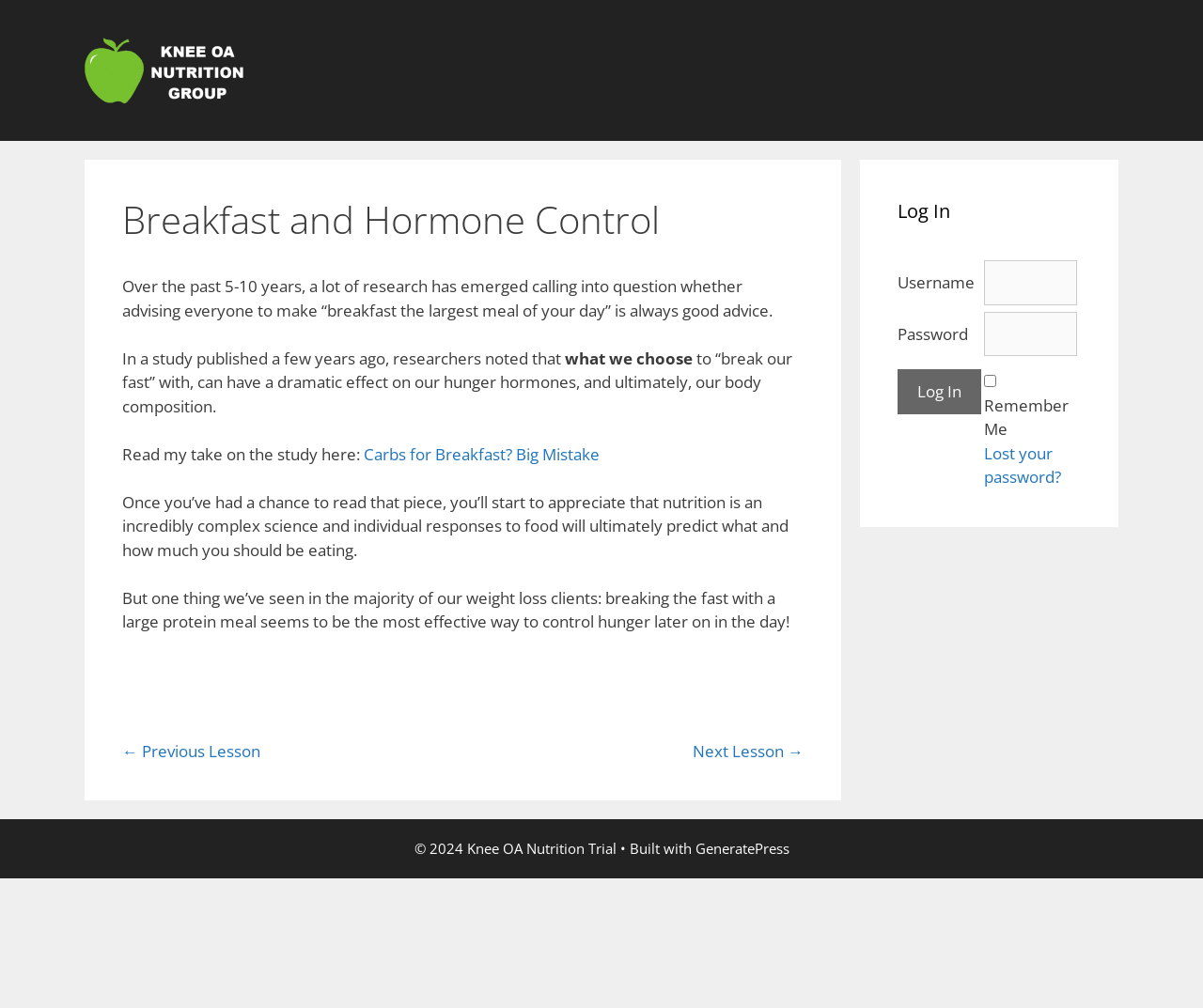Please locate the bounding box coordinates of the element that should be clicked to achieve the given instruction: "Contact the website team".

None